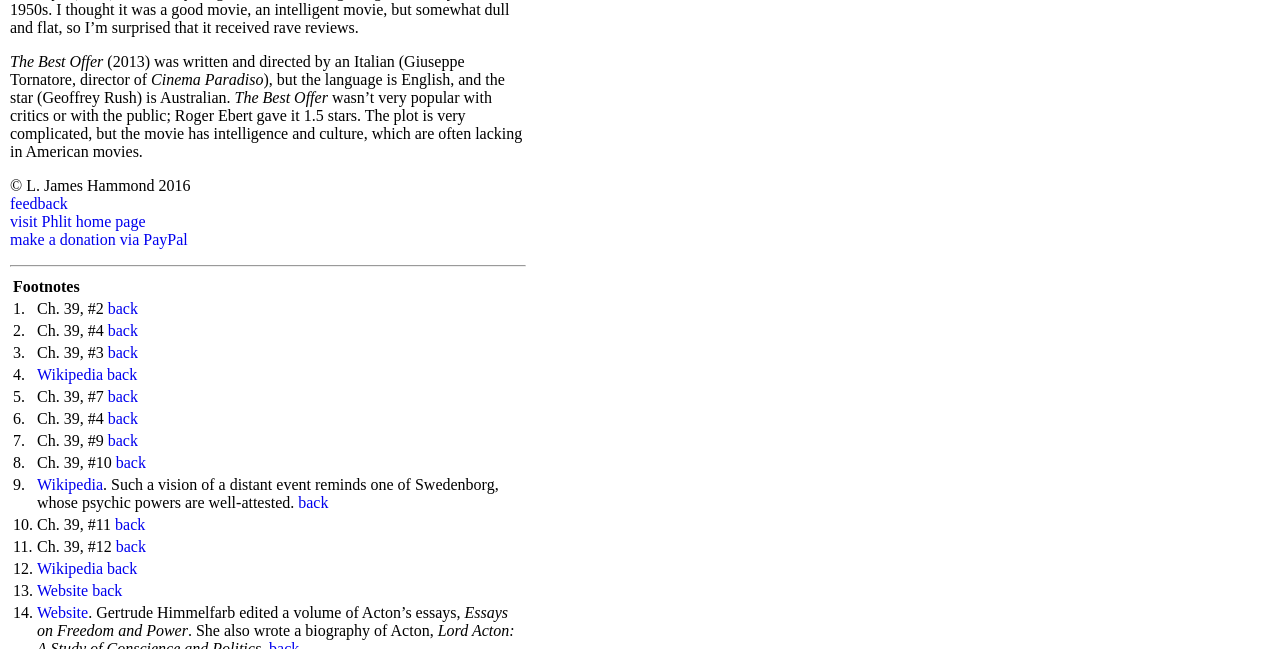How many footnotes are there?
Based on the visual, give a brief answer using one word or a short phrase.

13